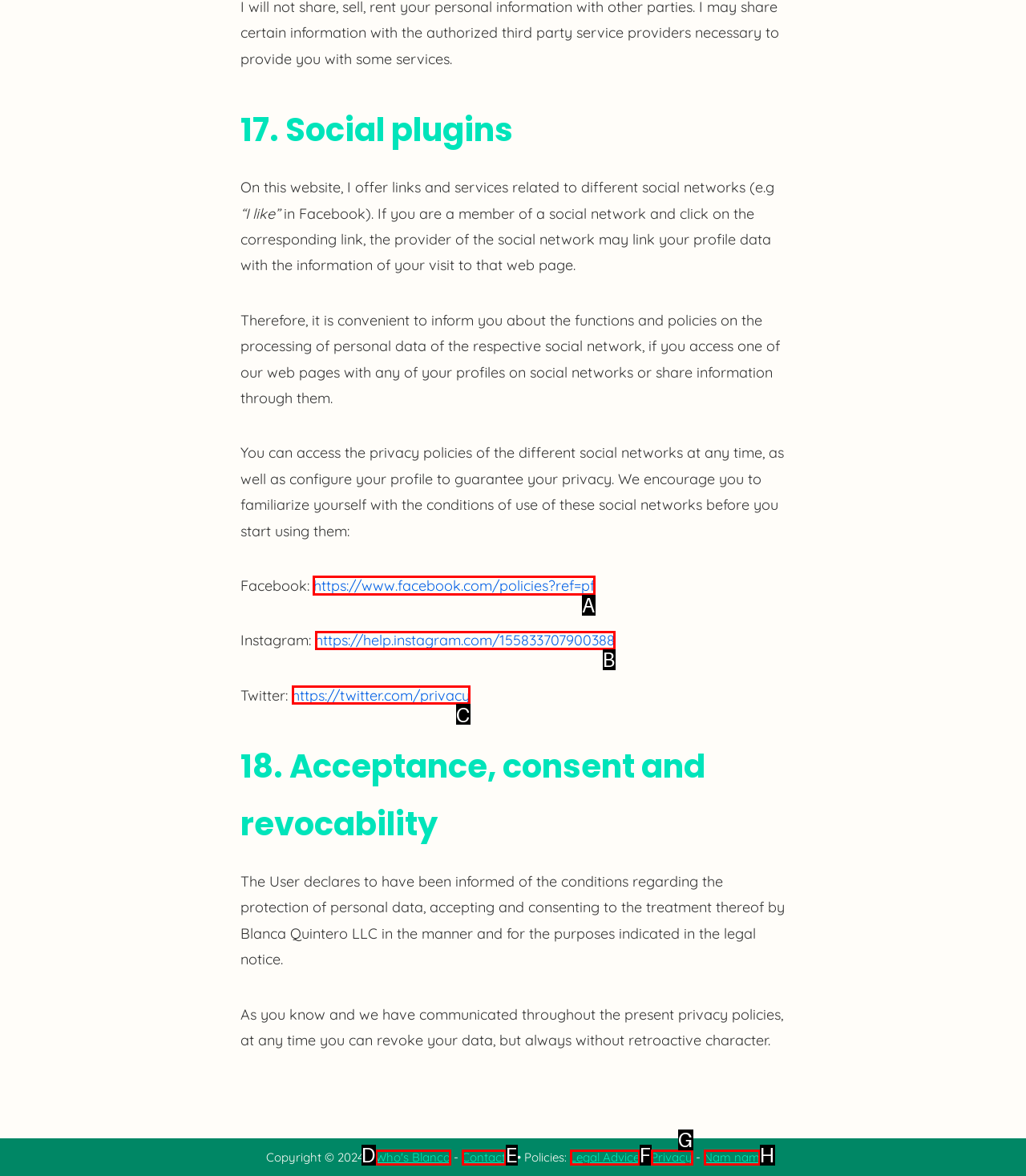Tell me the correct option to click for this task: Click on Facebook's privacy policy
Write down the option's letter from the given choices.

A